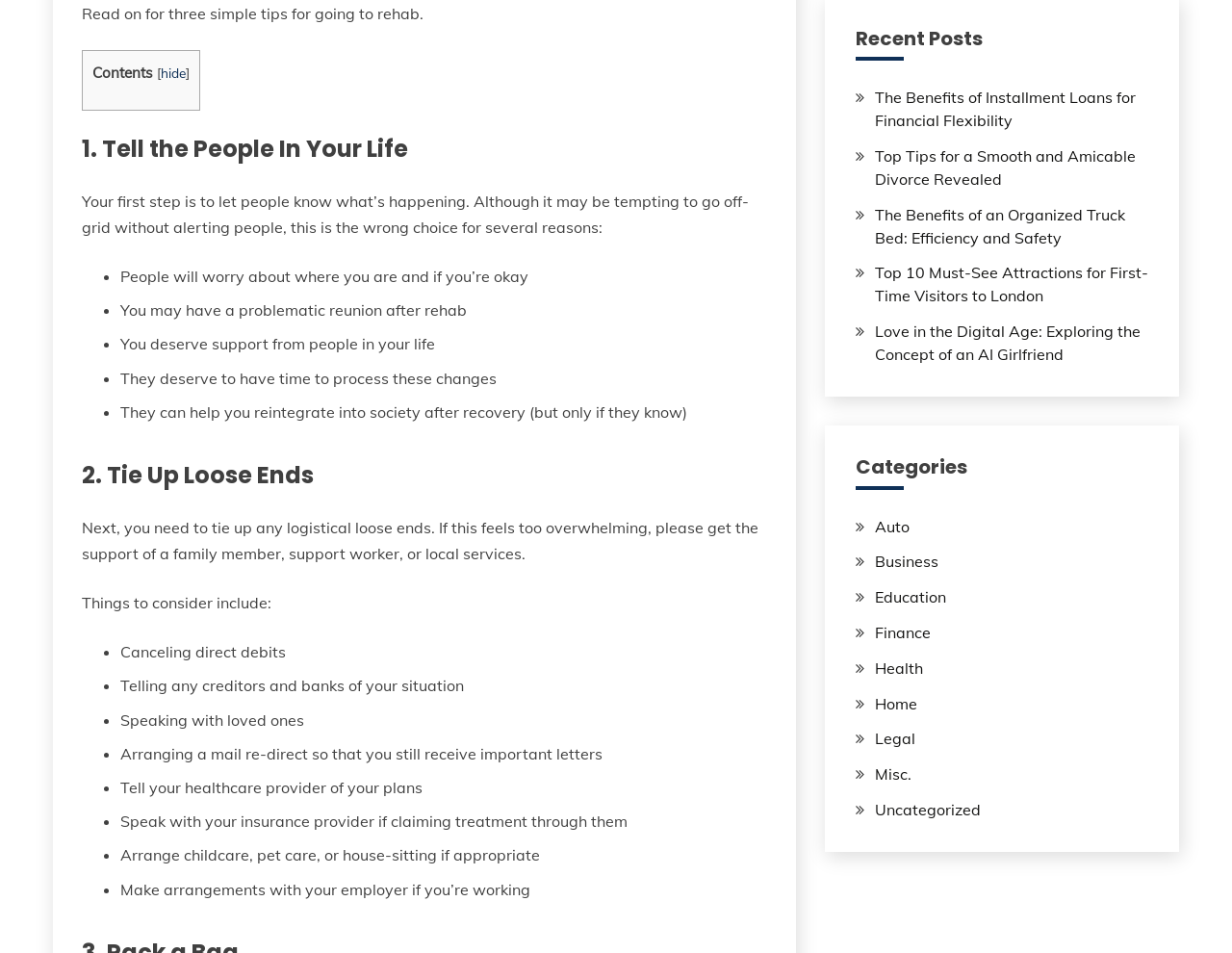Bounding box coordinates must be specified in the format (top-left x, top-left y, bottom-right x, bottom-right y). All values should be floating point numbers between 0 and 1. What are the bounding box coordinates of the UI element described as: About

None